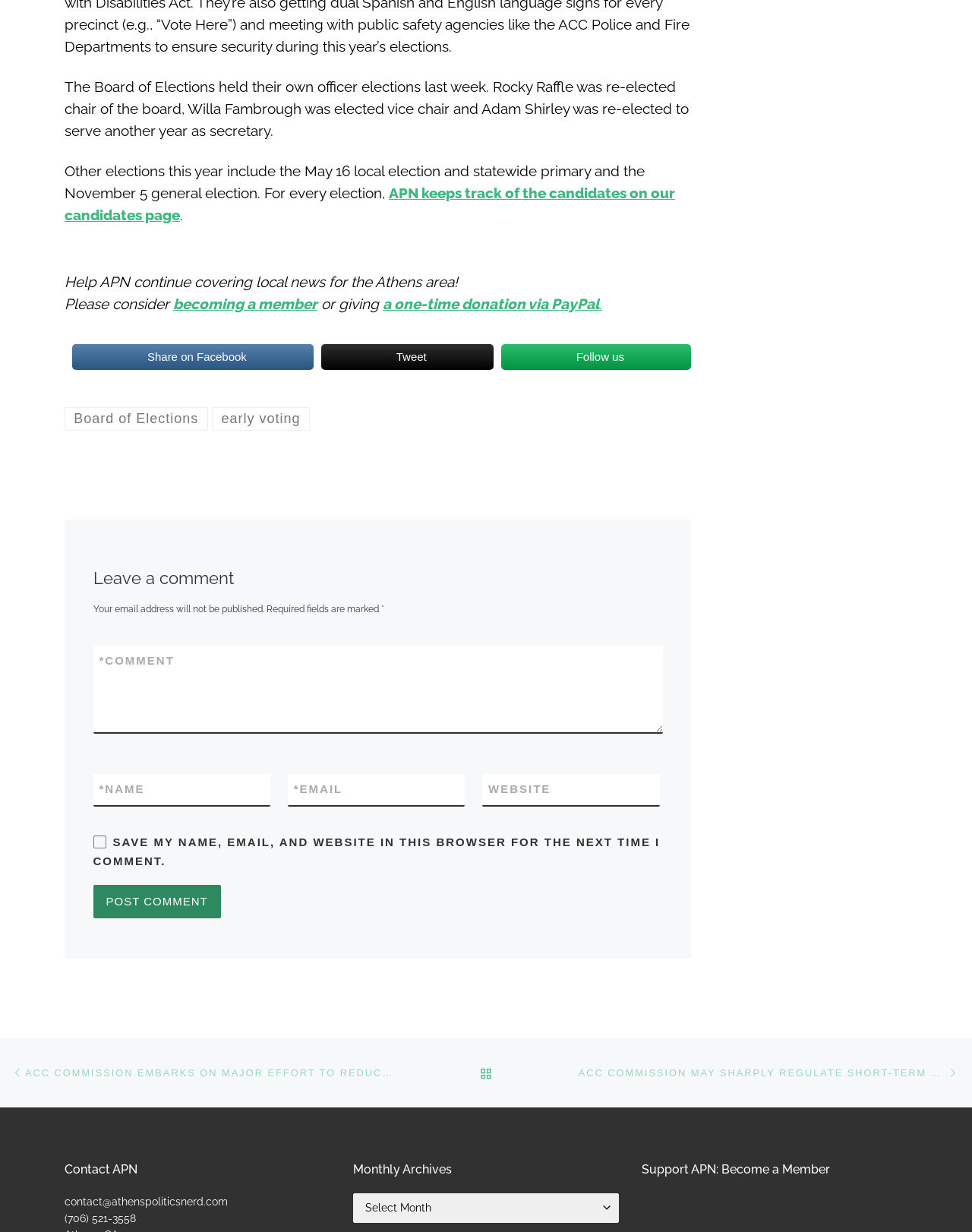How many required fields are there in the comment form?
Please provide a single word or phrase based on the screenshot.

3